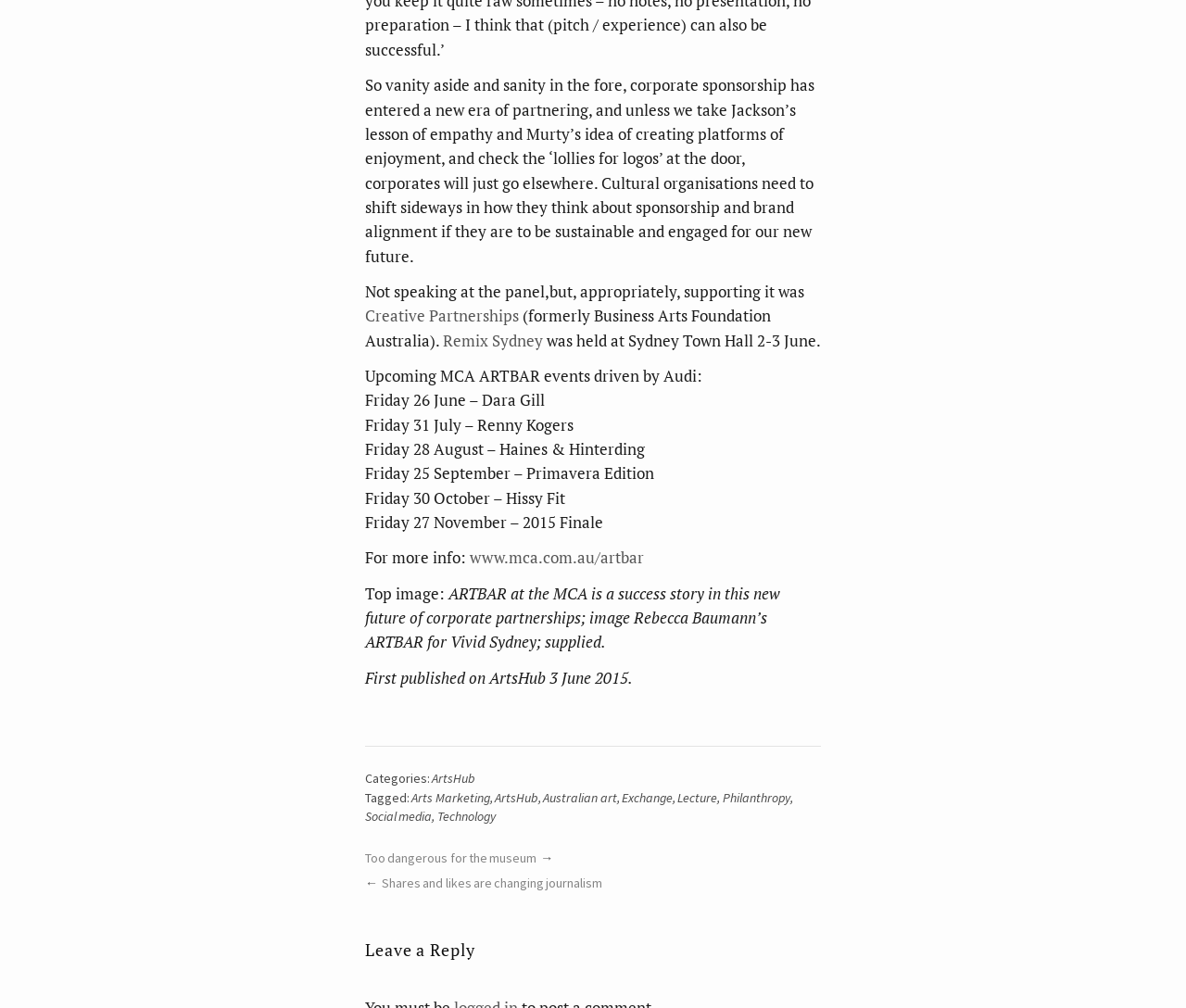Identify the bounding box coordinates for the element you need to click to achieve the following task: "Get more info on 'www.mca.com.au/artbar'". The coordinates must be four float values ranging from 0 to 1, formatted as [left, top, right, bottom].

[0.396, 0.543, 0.543, 0.564]